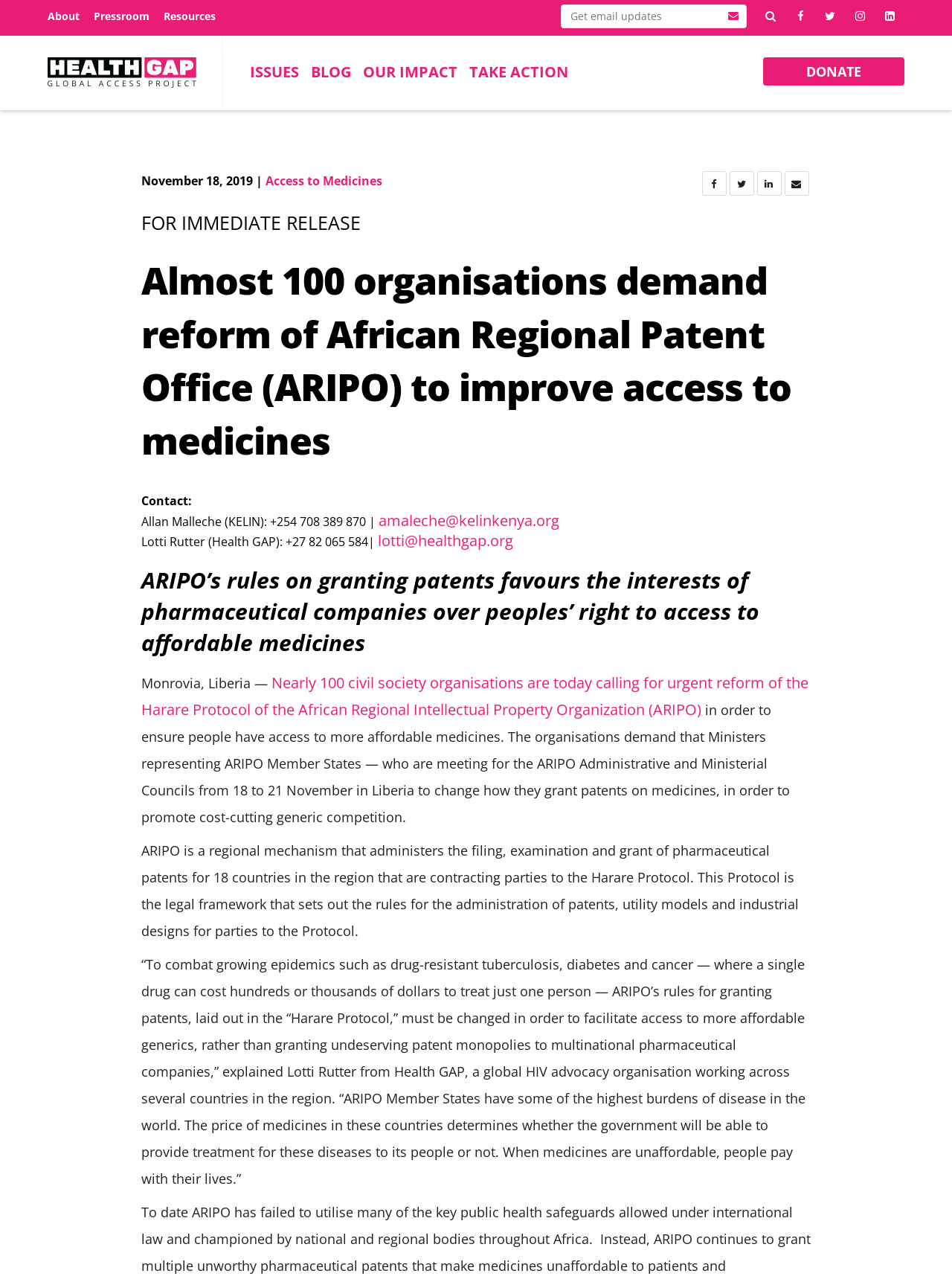What is the purpose of ARIPO?
Use the information from the screenshot to give a comprehensive response to the question.

I found the purpose of ARIPO by reading the text that describes ARIPO as a regional mechanism that administers the filing, examination, and grant of pharmaceutical patents for 18 countries in the region that are contracting parties to the Harare Protocol.